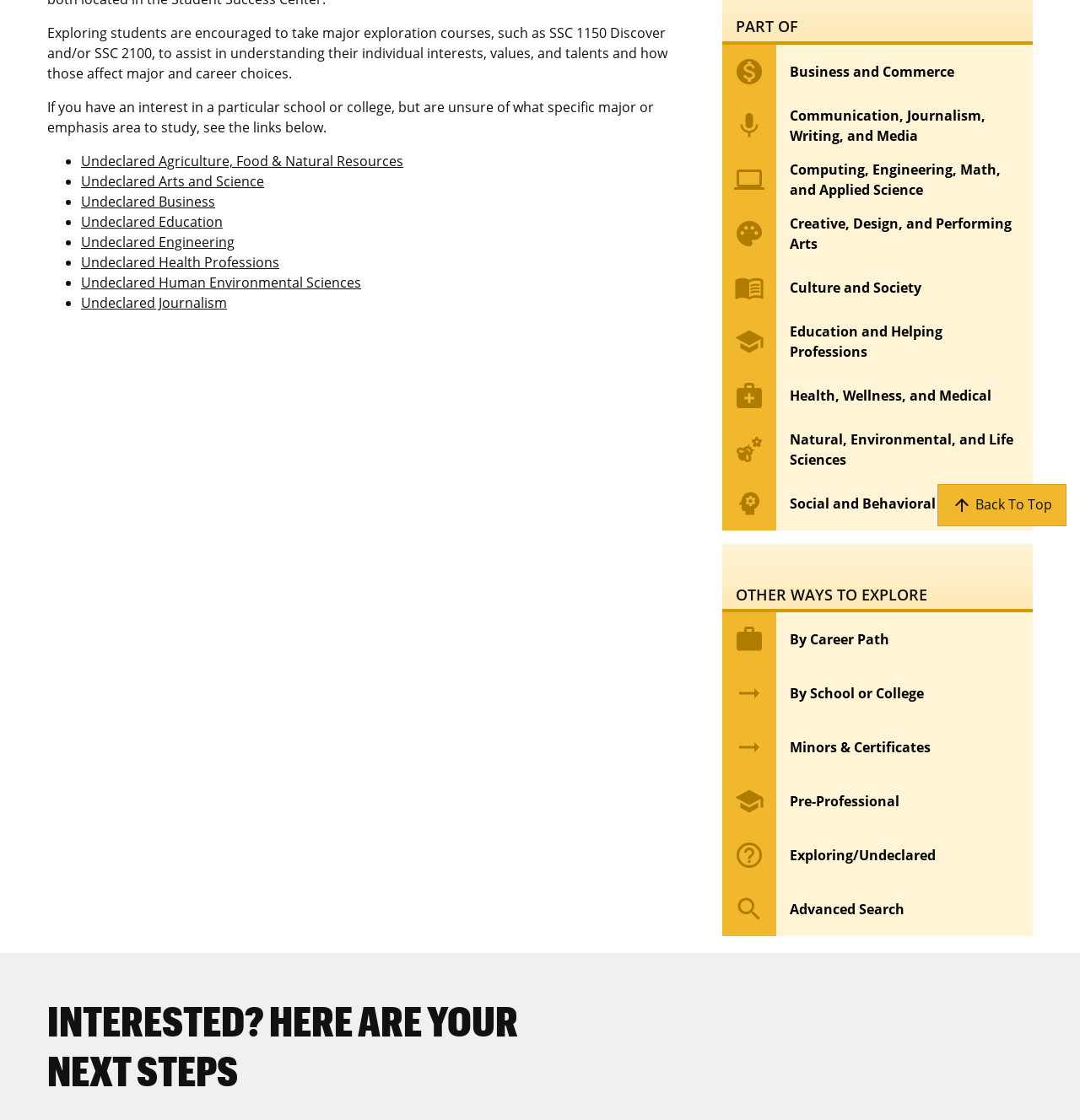Based on the element description: "Subscribe", identify the bounding box coordinates for this UI element. The coordinates must be four float numbers between 0 and 1, listed as [left, top, right, bottom].

None